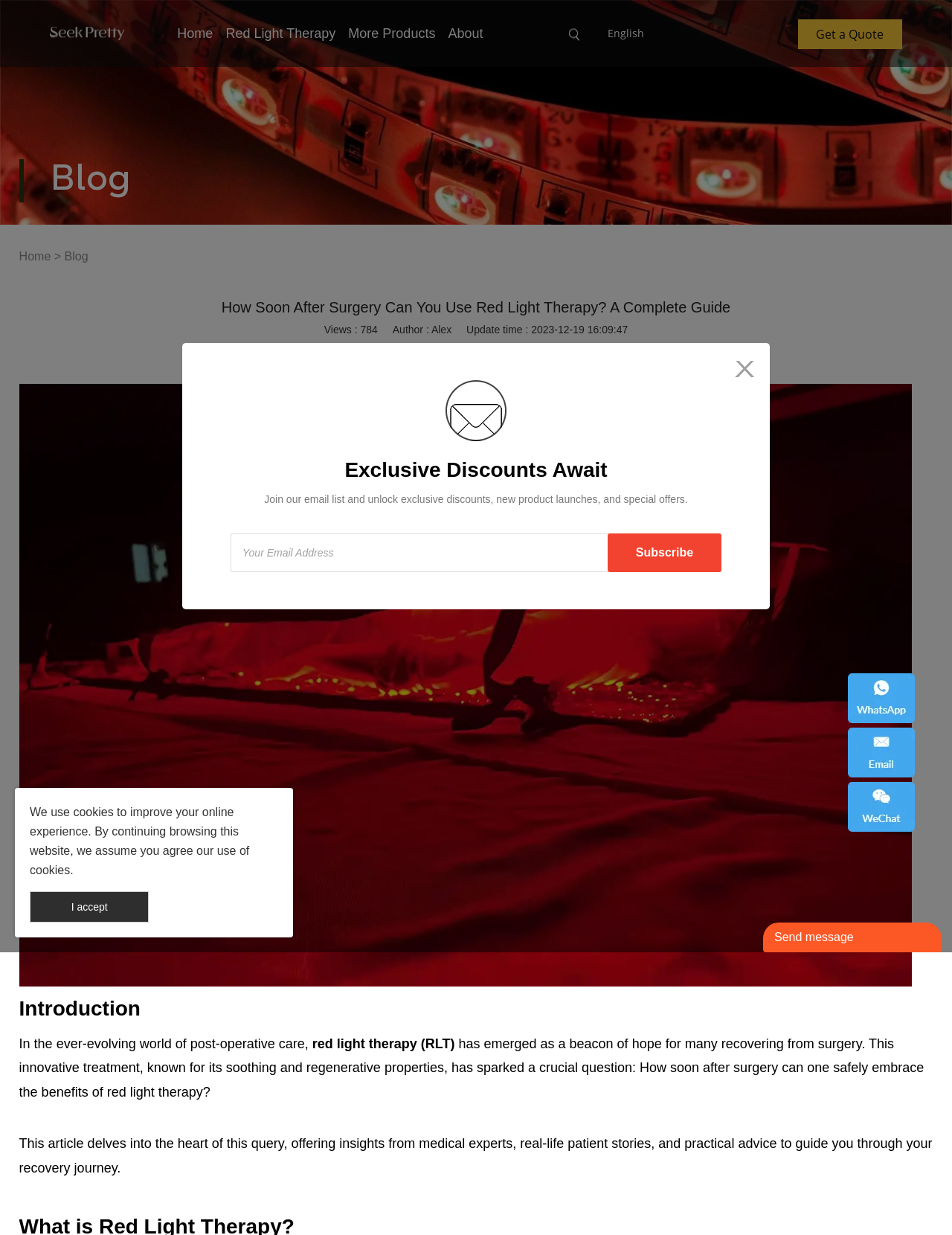Determine the bounding box coordinates of the clickable element to achieve the following action: 'Click the 'Home' link'. Provide the coordinates as four float values between 0 and 1, formatted as [left, top, right, bottom].

[0.186, 0.021, 0.224, 0.033]